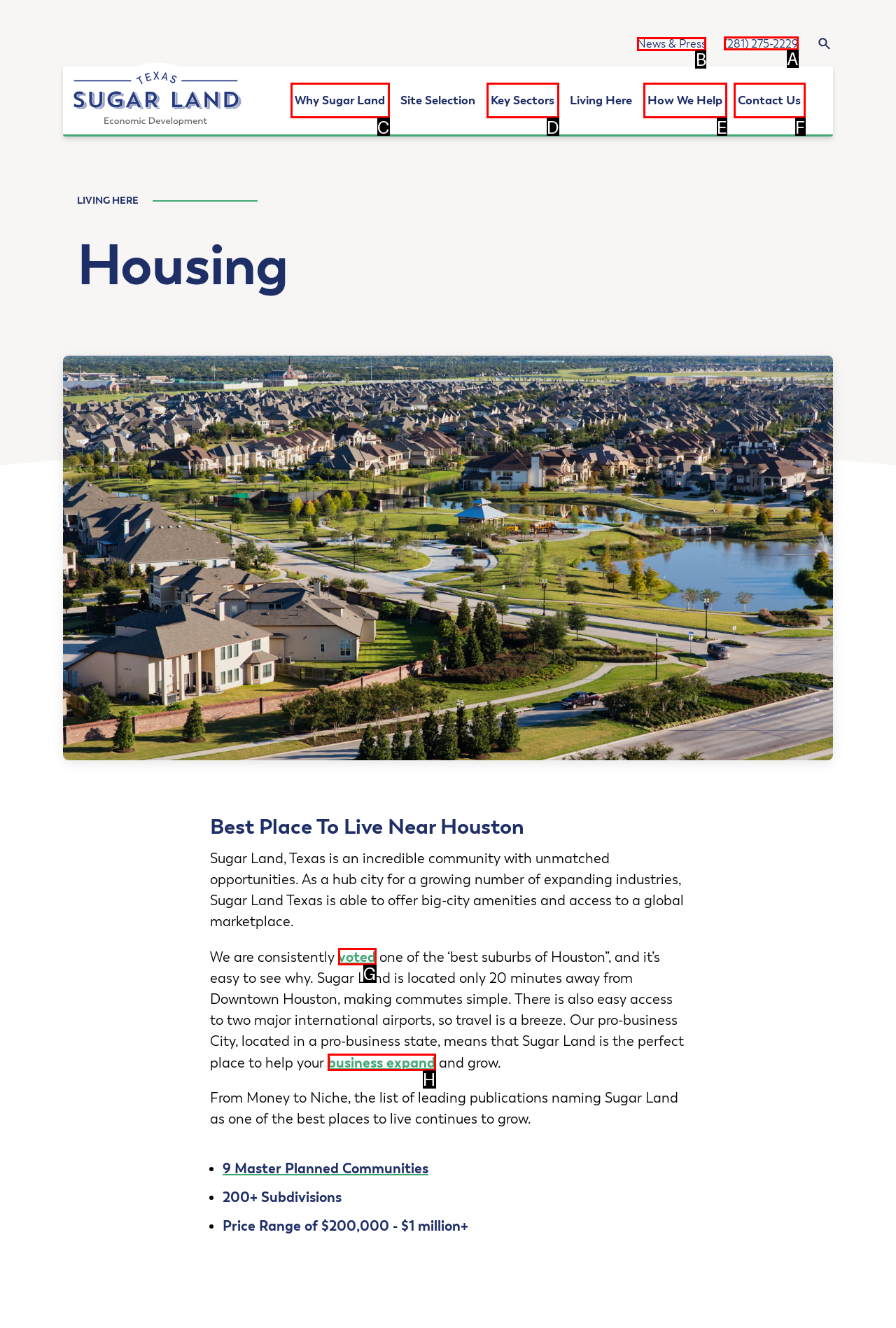Determine which UI element you should click to perform the task: Visit 'News & Press'
Provide the letter of the correct option from the given choices directly.

B